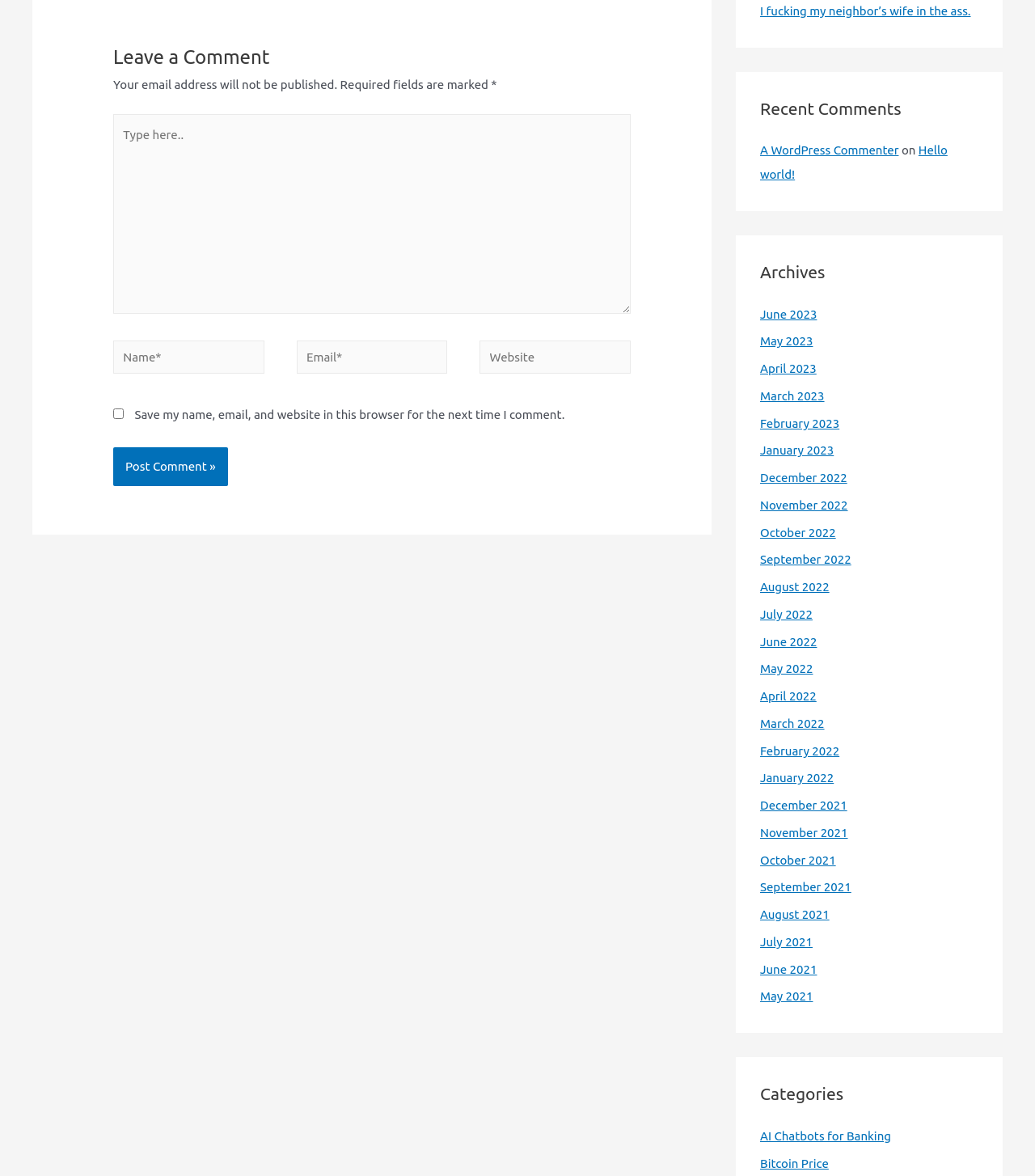What is the function of the checkbox with the label 'Save my name, email, and website in this browser for the next time I comment.'? 
Can you provide a detailed and comprehensive answer to the question?

The checkbox with the label 'Save my name, email, and website in this browser for the next time I comment.' allows users to save their comment information, including name, email, and website, in the browser for future comments. This saves users from having to re-enter their information every time they want to comment.